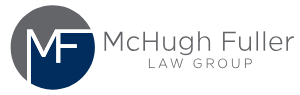What type of services does the McHugh Fuller Law Group provide?
Using the visual information, reply with a single word or short phrase.

Legal services